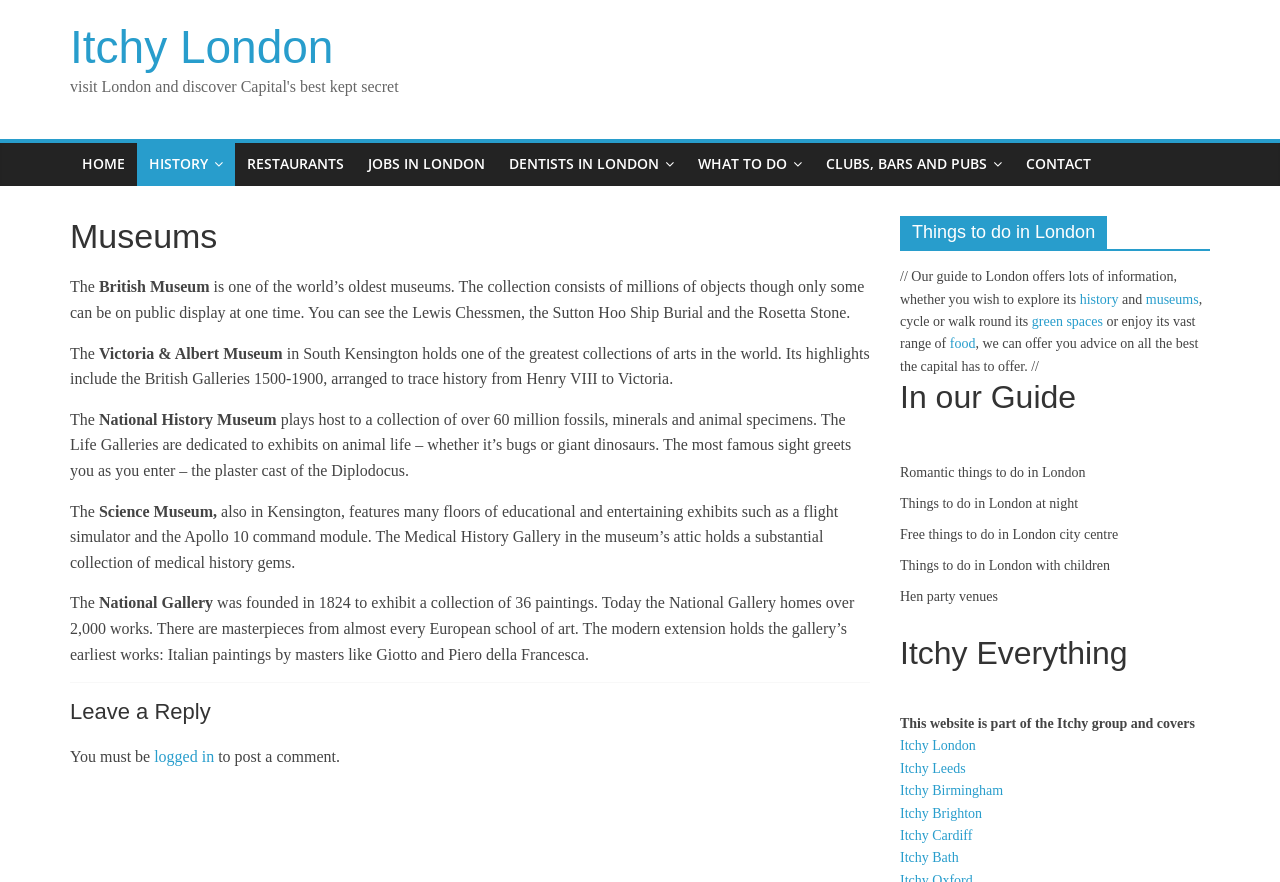What is the name of the website's guide?
Look at the image and respond with a one-word or short phrase answer.

Guide to London